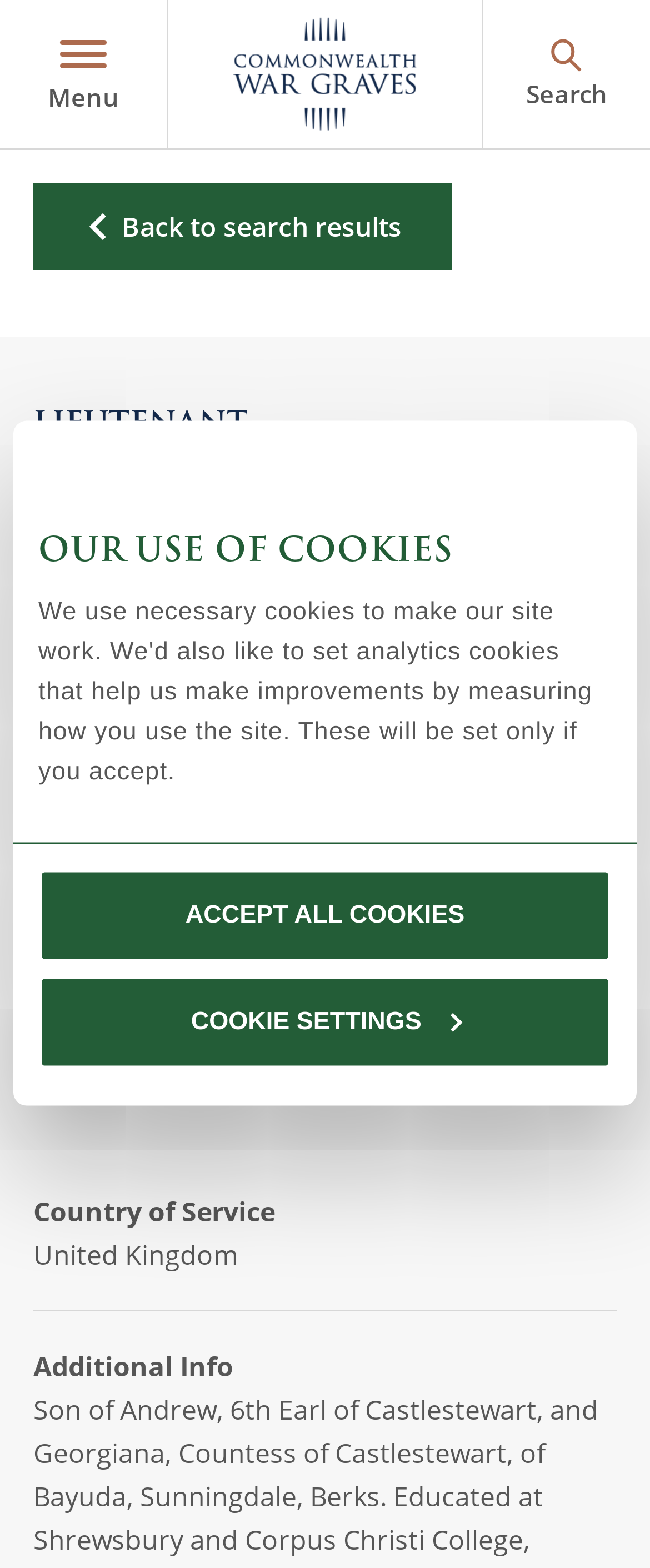What is the country of service of the war casualty?
We need a detailed and meticulous answer to the question.

The country of service of the war casualty can be found in the static text element on the webpage, which is 'United Kingdom'.